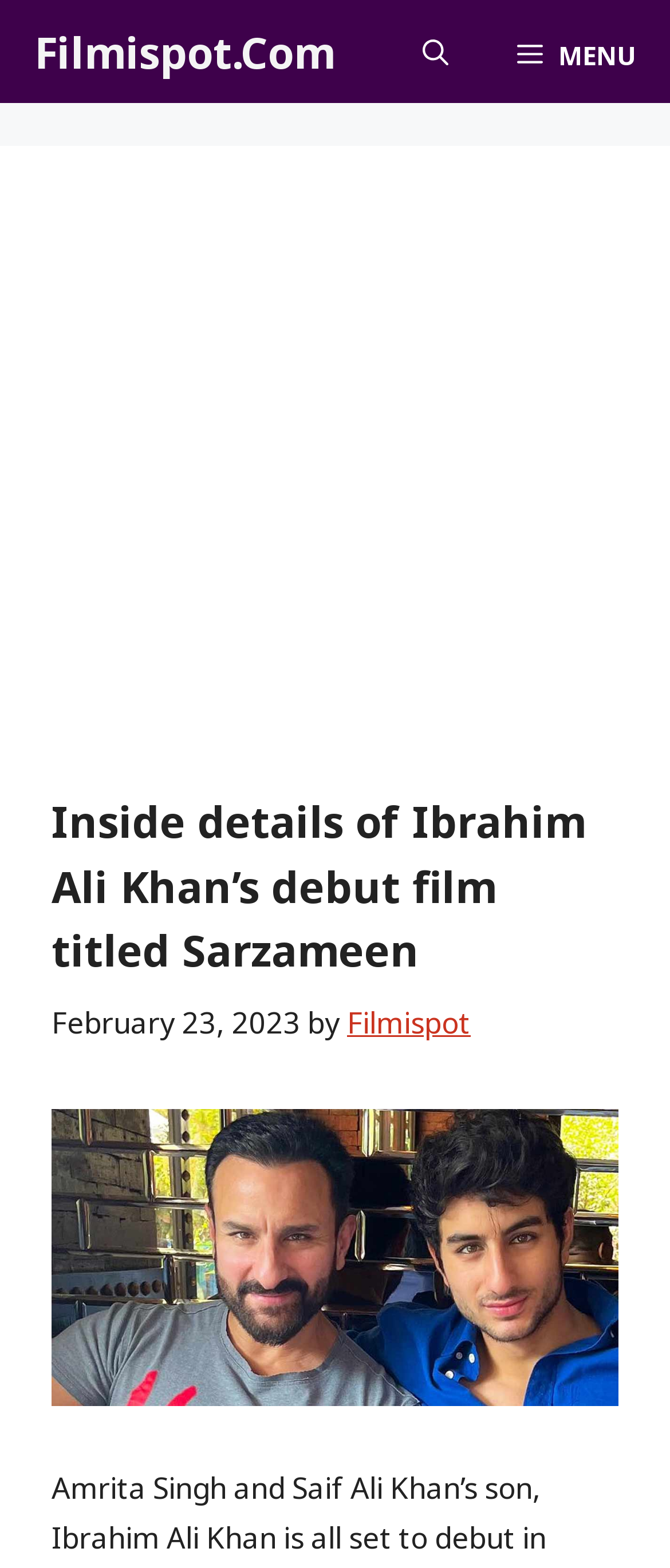Locate the UI element that matches the description aria-label="Advertisement" name="aswift_5" title="Advertisement" in the webpage screenshot. Return the bounding box coordinates in the format (top-left x, top-left y, bottom-right x, bottom-right y), with values ranging from 0 to 1.

[0.0, 0.137, 1.0, 0.493]